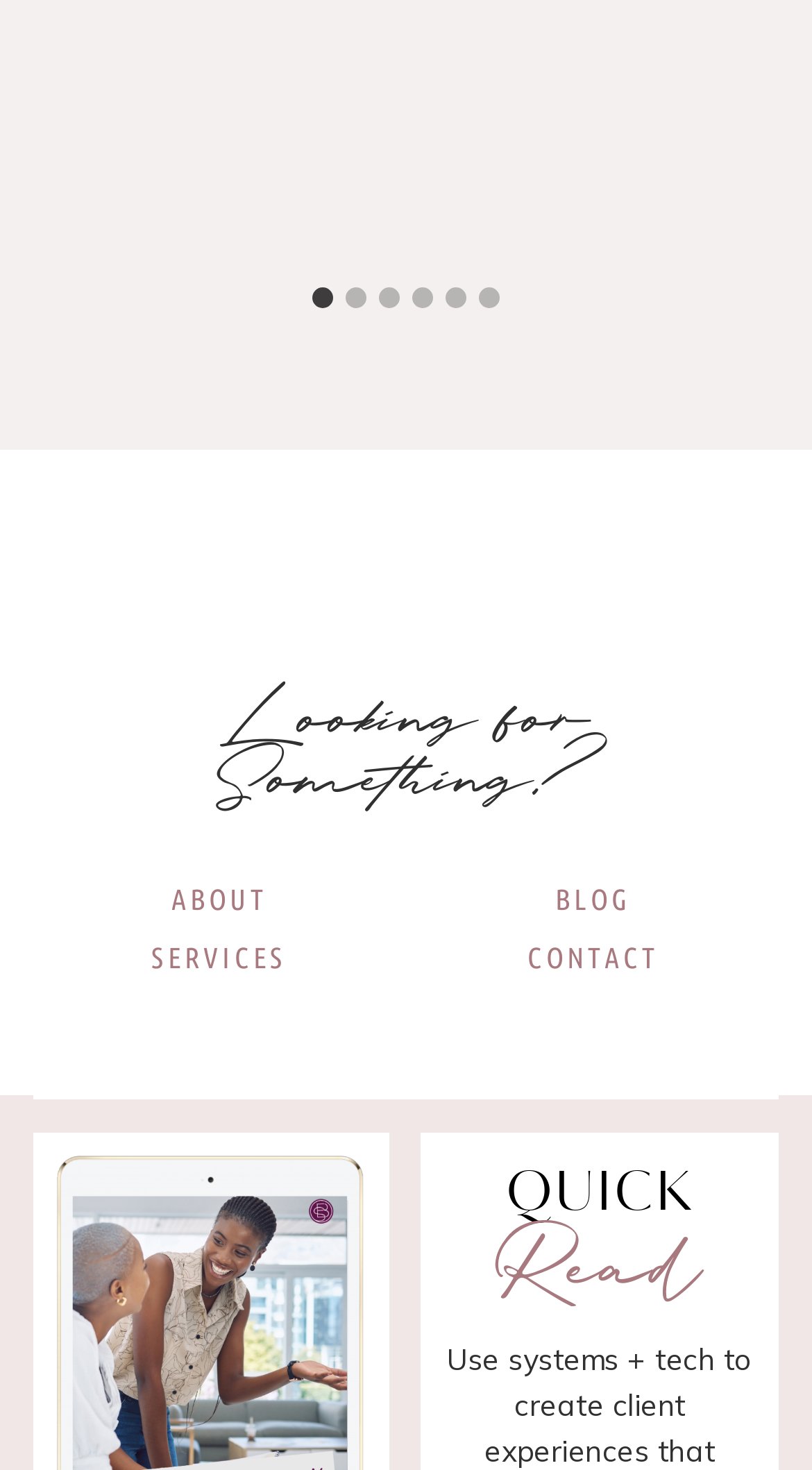Locate the UI element described as follows: "aria-label="Go to slide 3"". Return the bounding box coordinates as four float numbers between 0 and 1 in the order [left, top, right, bottom].

[0.467, 0.196, 0.492, 0.21]